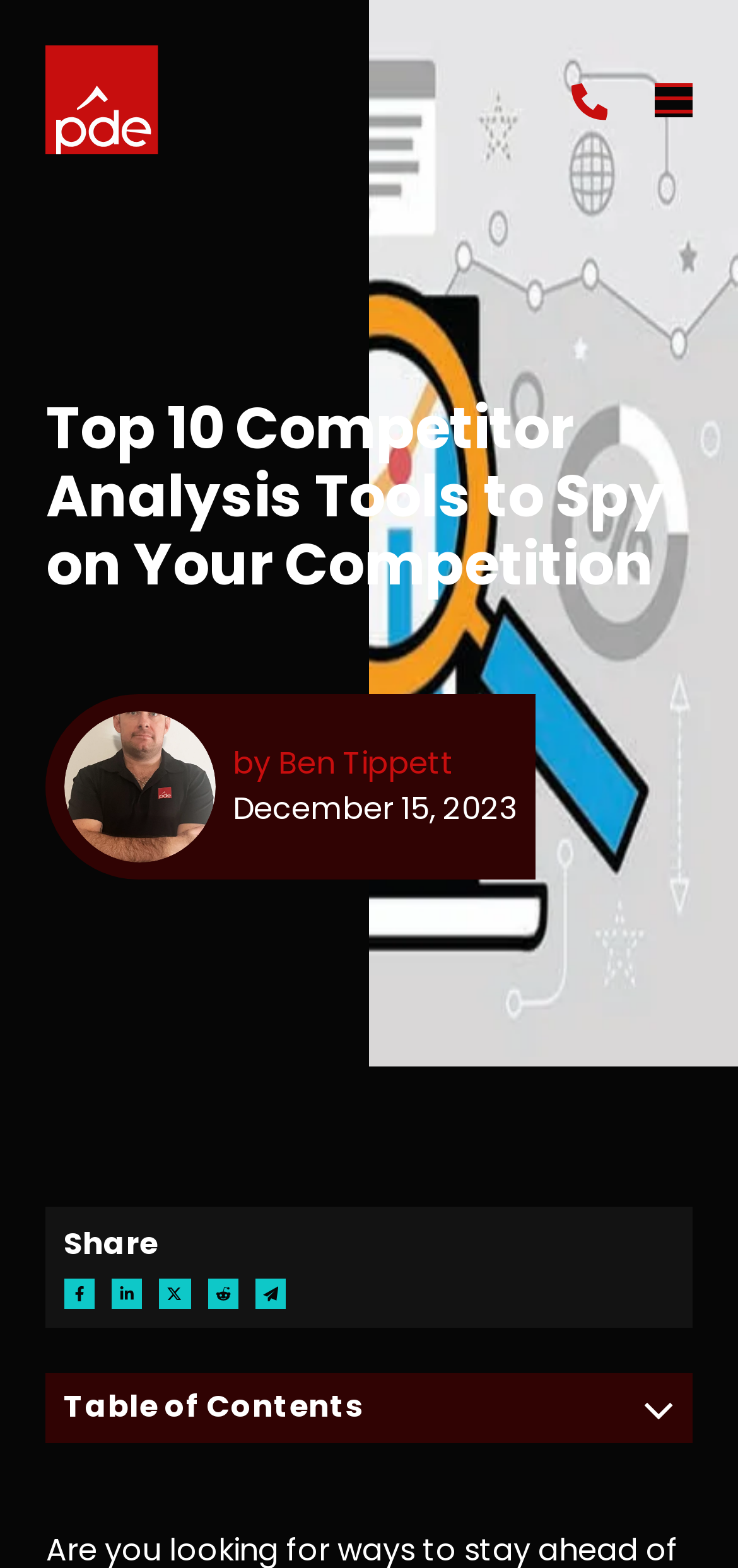Provide an in-depth caption for the contents of the webpage.

The webpage is about competitor analysis tools, with a focus on empowering users to gain valuable insights into their rivals' strategies. At the top left corner, there is a logo of PDE SEO and Digital Marketing, accompanied by a link to the logo. On the top right corner, there is a call button and a mobile menu button.

Below the logo, there is a main heading that reads "Top 10 Competitor Analysis Tools to Spy on Your Competition". Underneath the heading, there is a figure with an image of Ben Tippet, the author of the article, along with a link to the author's name and a timestamp indicating the publication date, December 15, 2023.

The main content of the webpage is a large image that spans the entire width of the page, showcasing competitor analysis tools. Below the image, there is a navigation menu labeled "Table of Contents" that allows users to jump to specific sections of the article.

On the right side of the page, there are social media sharing links, including Facebook, LinkedIn, and others, accompanied by their respective icons. There is also a section that allows users to follow the page on Facebook and share the article via email.

Overall, the webpage is well-organized, with clear headings and concise text, making it easy for users to navigate and find the information they need.